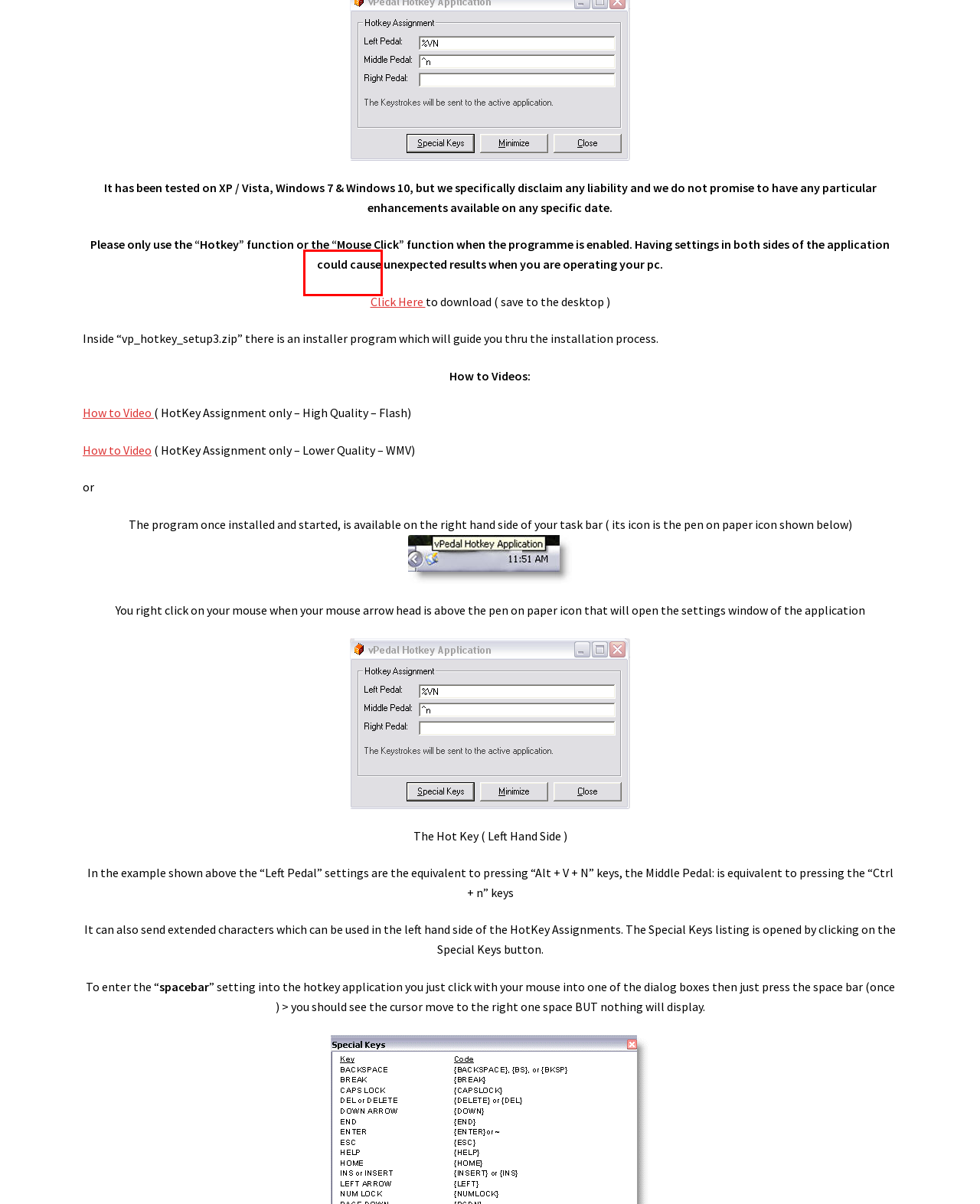You have a screenshot of a webpage where a red bounding box highlights a specific UI element. Identify the description that best matches the resulting webpage after the highlighted element is clicked. The choices are:
A. Keyboard Master – Android – vPedal.com
B. vPedal WMP Plugin Install – vPedal.com
C. vPedal Media Player – obsolete version – vPedal.com
D. User Accounts – vPedal.com
E. OSX – Joystick & Gamepad Test – 2020 – vPedal.com
F. OSX / Mac Express Scribe Install – vPedal.com
G. iTunes OSX Patch for vDictate – vPedal.com
H. Serial Port – vPedal.com

D